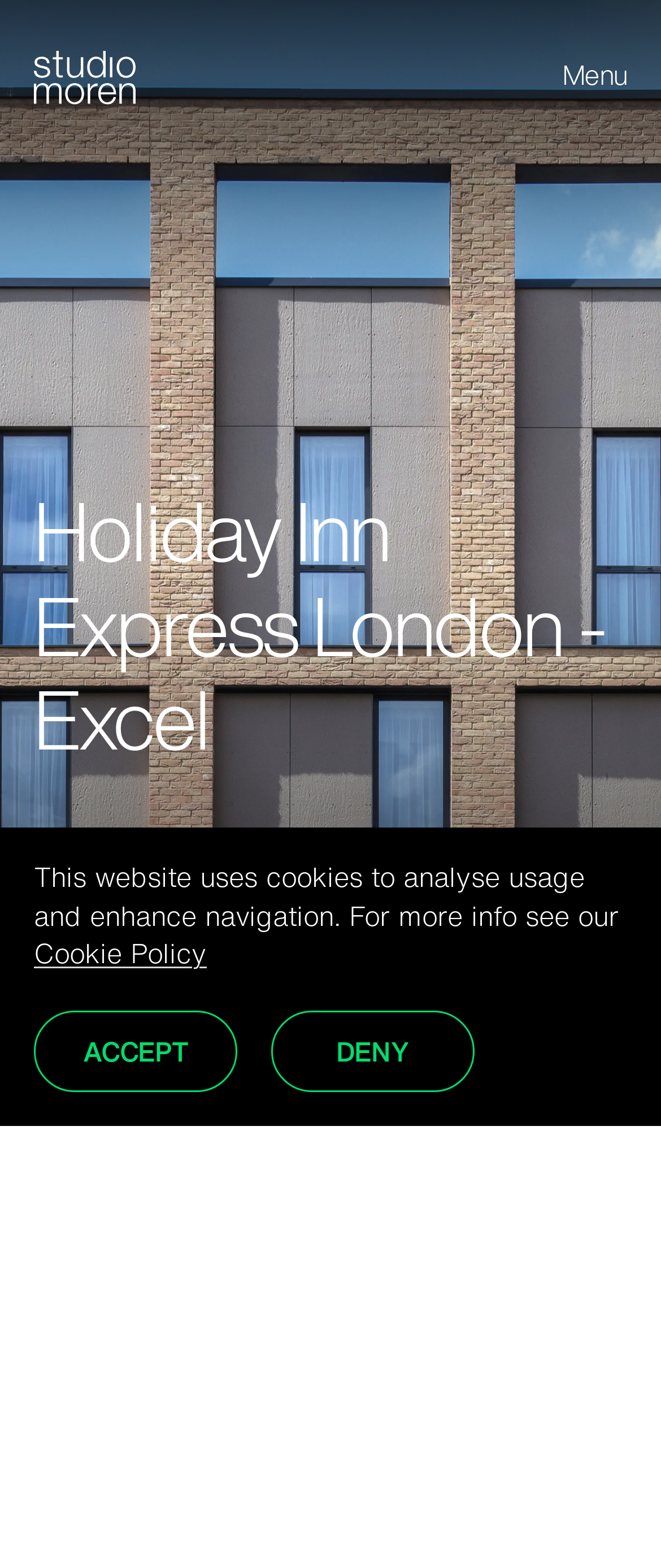Given the following UI element description: "Cookie Policy", find the bounding box coordinates in the webpage screenshot.

[0.051, 0.602, 0.313, 0.619]